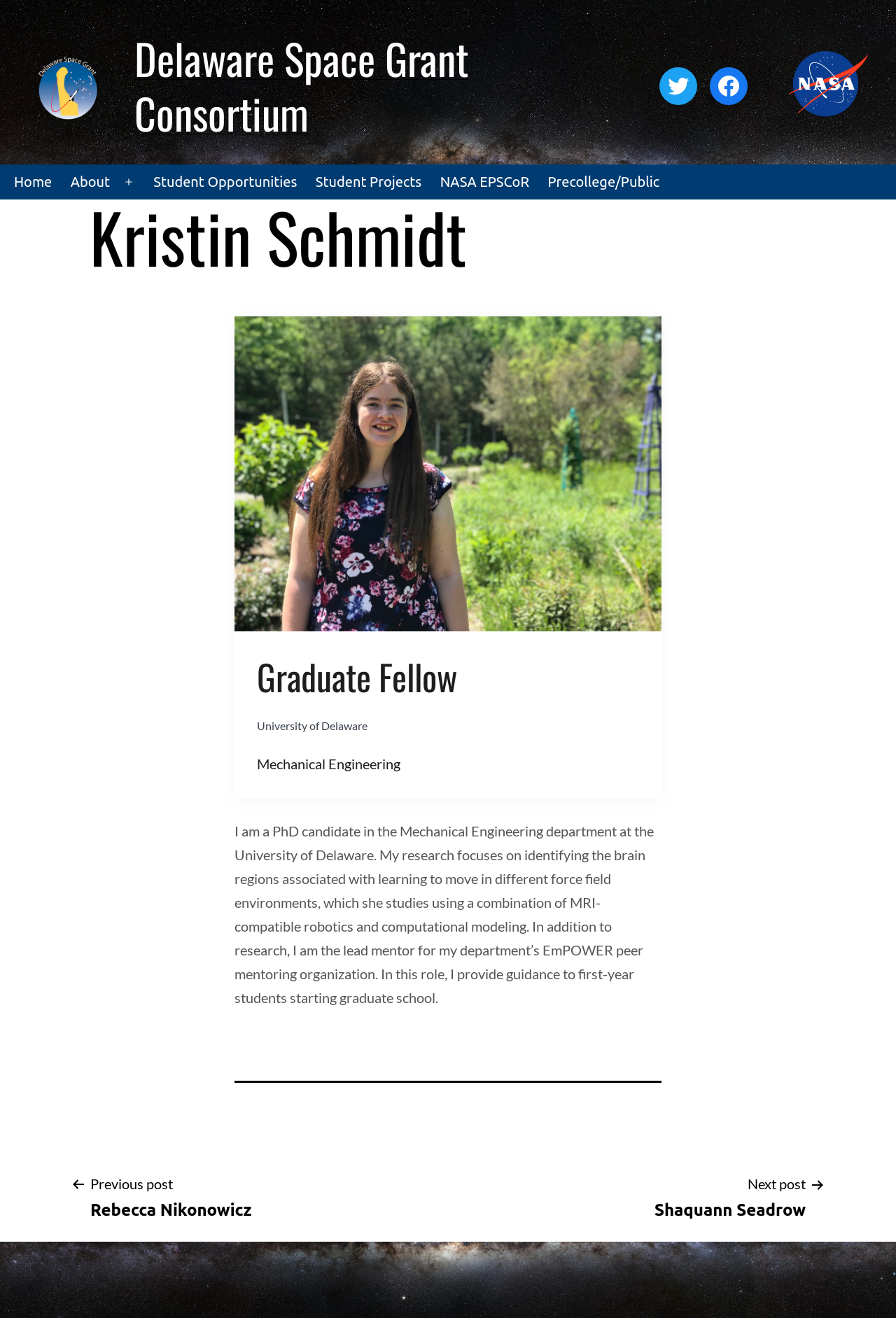Locate the bounding box coordinates of the area you need to click to fulfill this instruction: 'View previous post'. The coordinates must be in the form of four float numbers ranging from 0 to 1: [left, top, right, bottom].

[0.078, 0.889, 0.304, 0.926]